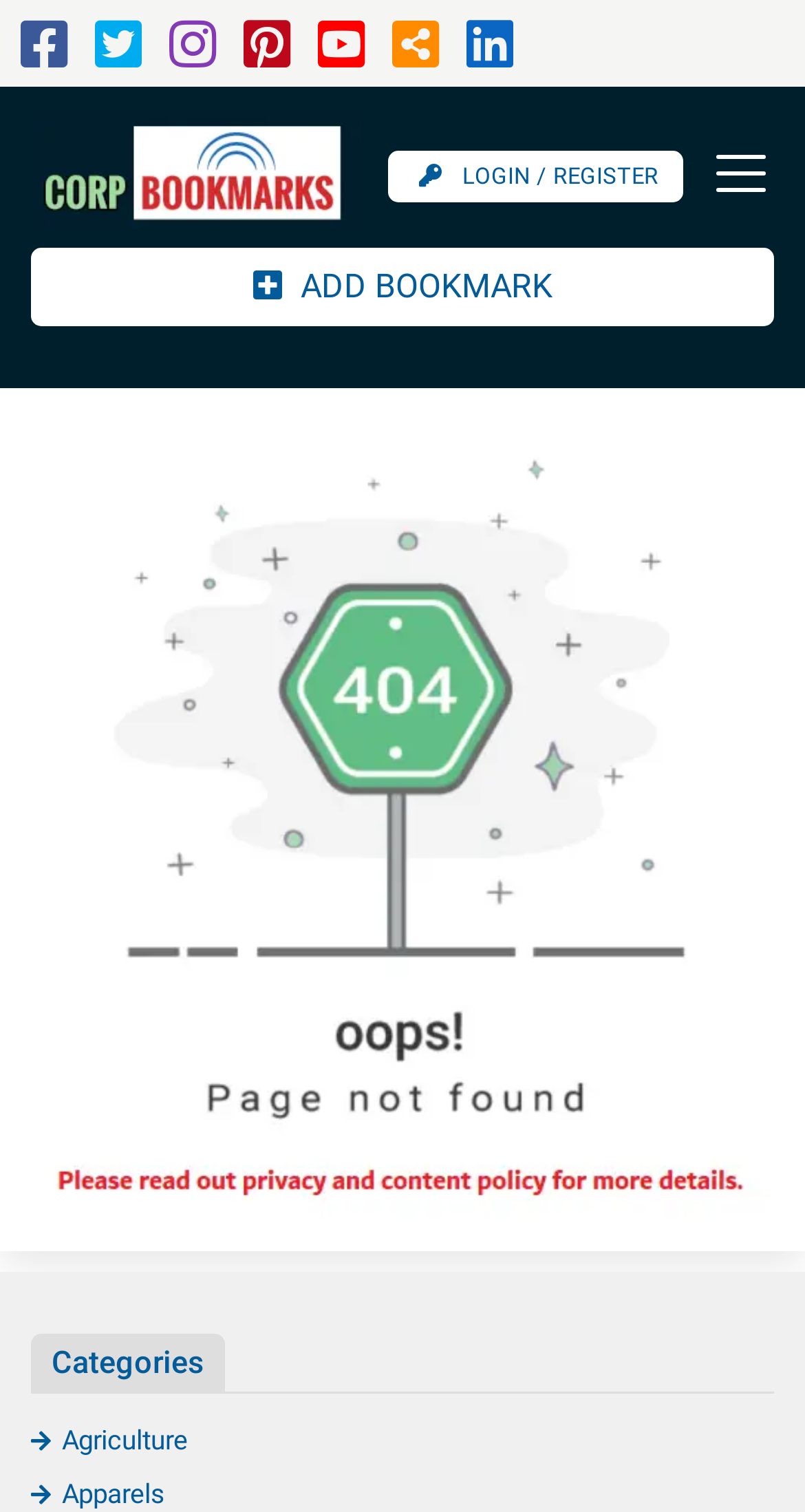Specify the bounding box coordinates of the area to click in order to follow the given instruction: "Click the corpbookmarks.com logo."

[0.038, 0.078, 0.449, 0.151]